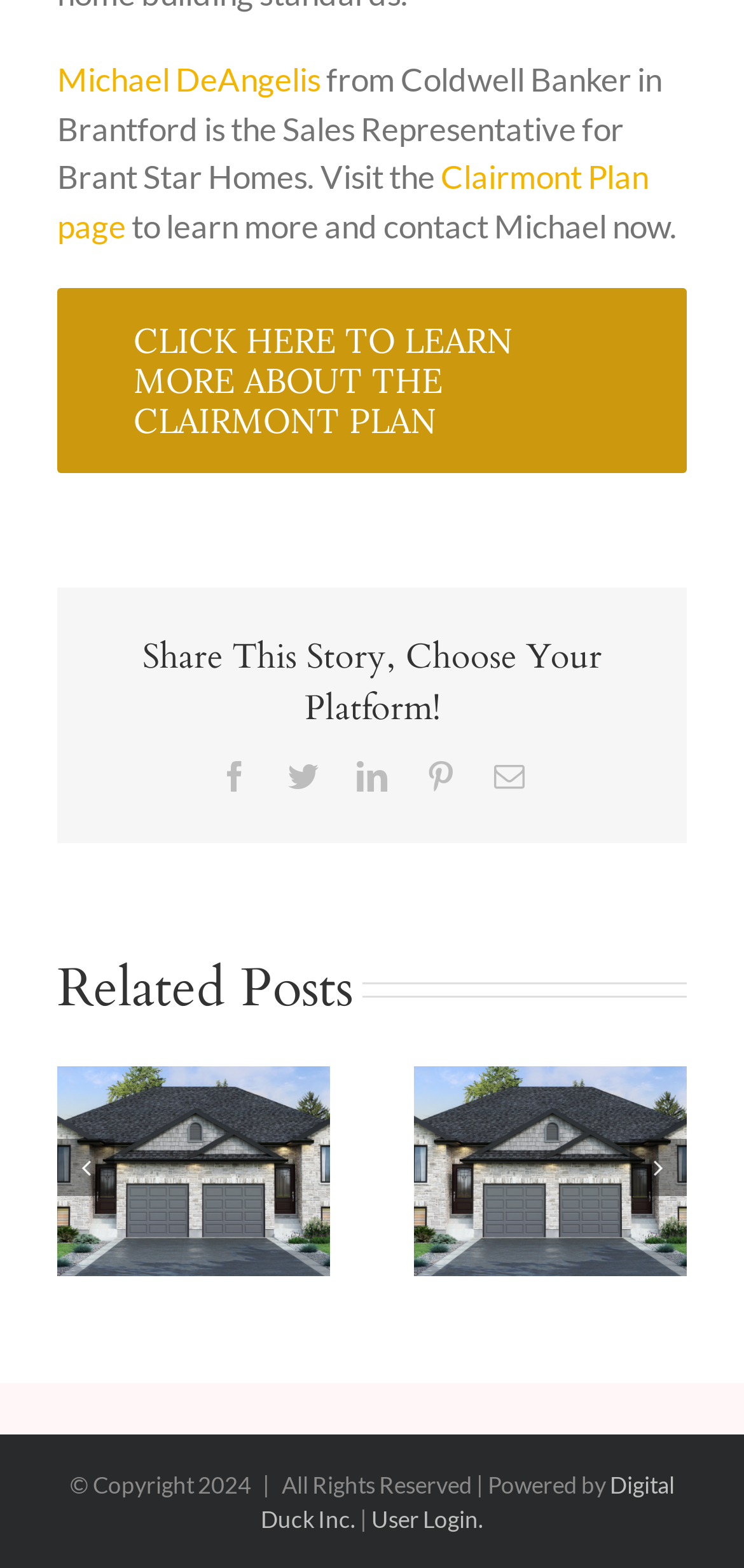Determine the bounding box coordinates of the target area to click to execute the following instruction: "Visit Michael DeAngelis' page."

[0.077, 0.038, 0.431, 0.063]